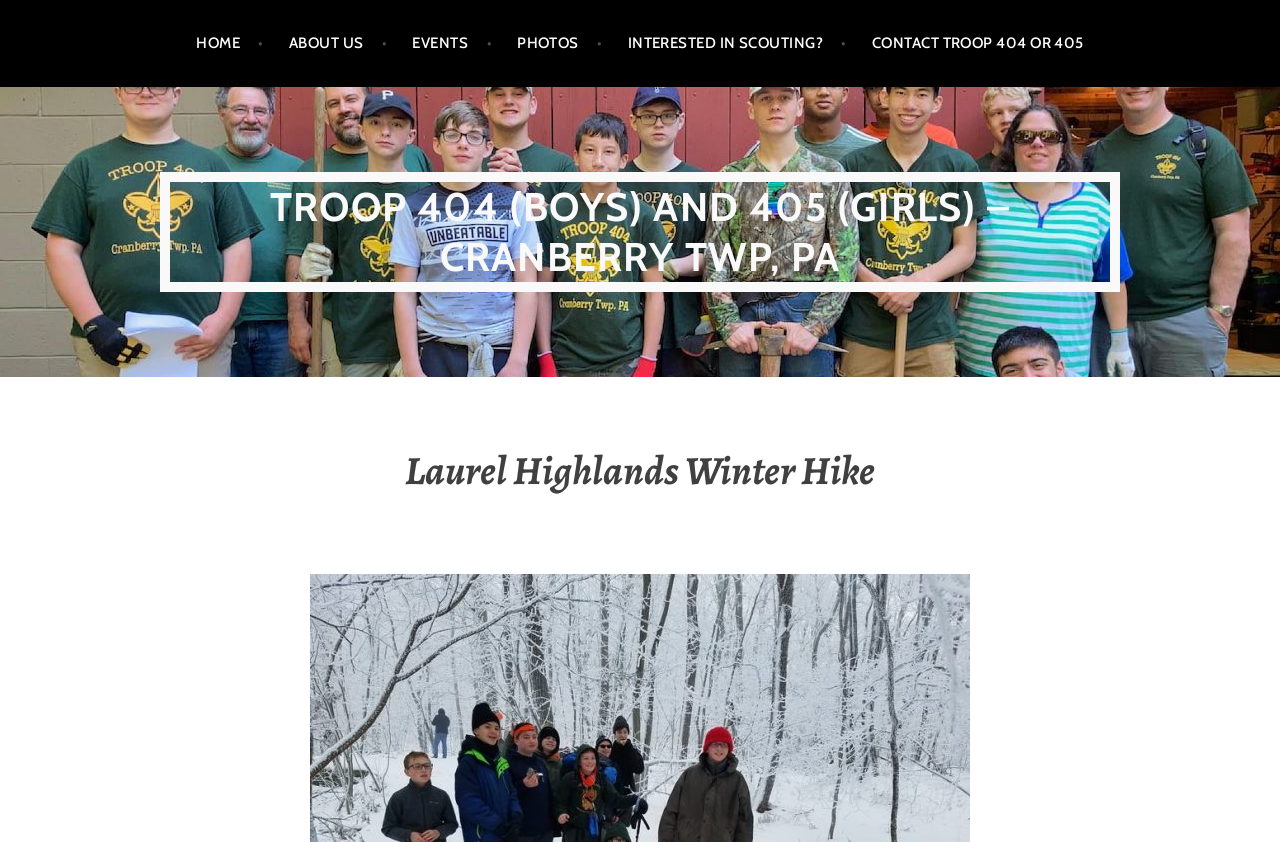Provide a one-word or brief phrase answer to the question:
What is the location of Troop 404 and 405?

Cranberry TWP, PA